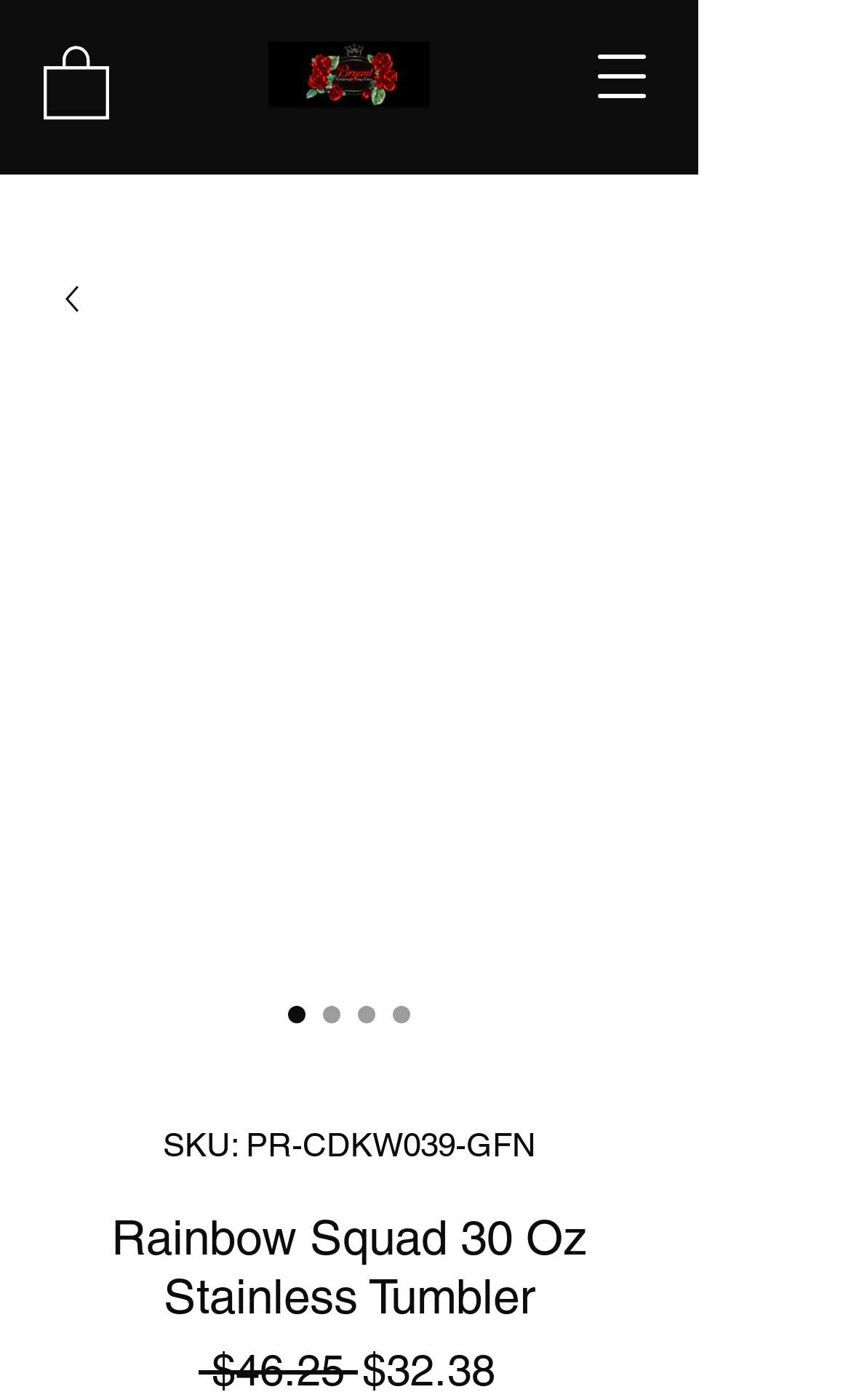Refer to the screenshot and give an in-depth answer to this question: What is the price of the product?

I found the price of the product by looking at the static text element that says '$46.25' located at the bottom of the page.